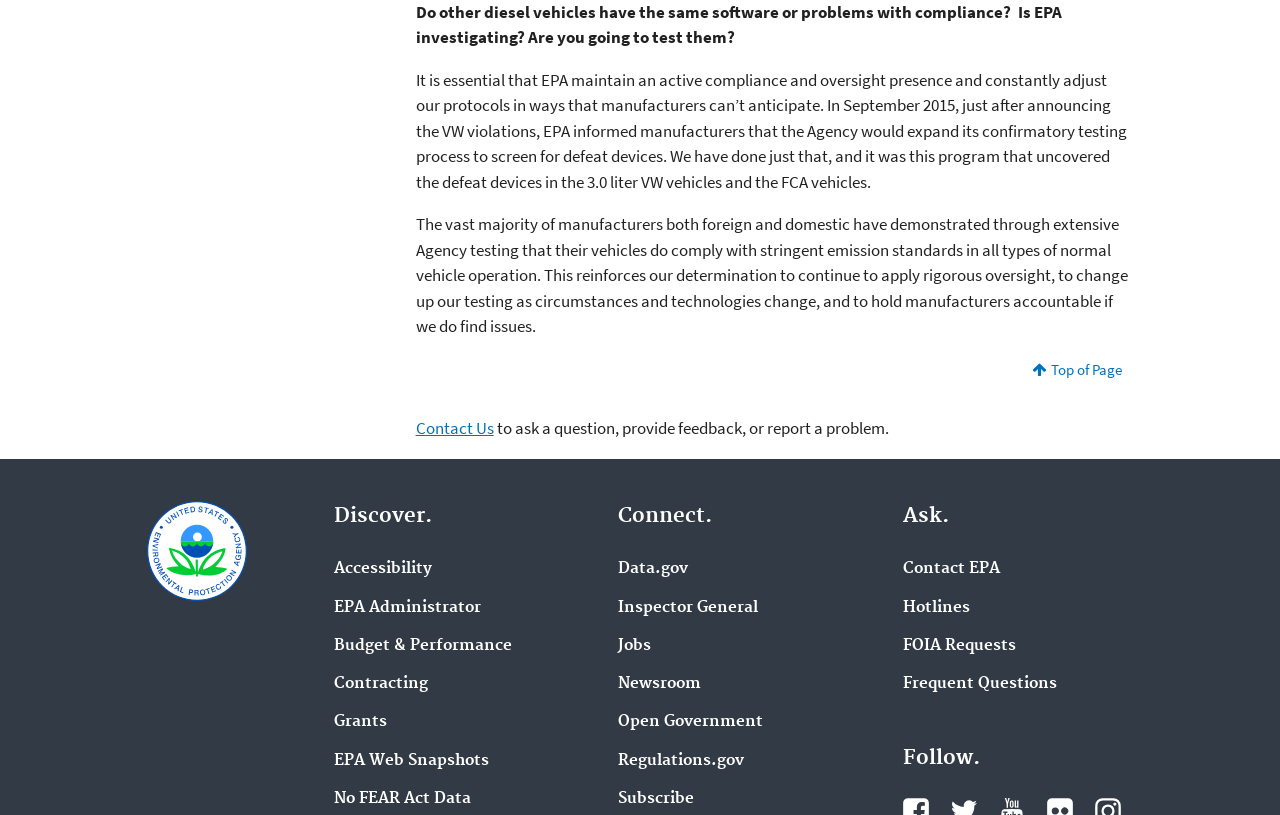Locate the UI element that matches the description EPA Administrator in the webpage screenshot. Return the bounding box coordinates in the format (top-left x, top-left y, bottom-right x, bottom-right y), with values ranging from 0 to 1.

[0.261, 0.735, 0.376, 0.757]